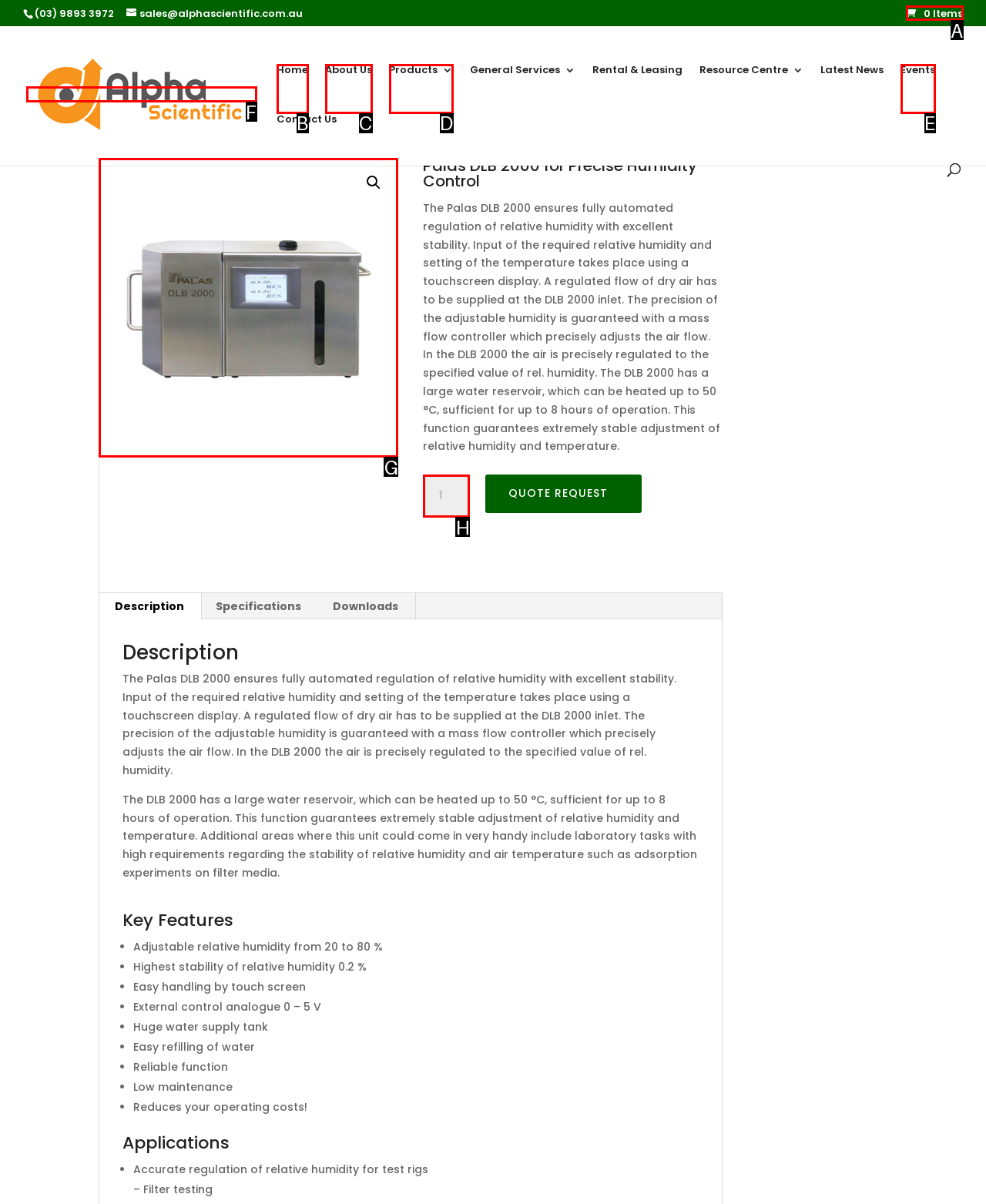Refer to the description: alt="palas dlb 2000" title="Palas-DLB-2000" and choose the option that best fits. Provide the letter of that option directly from the options.

G